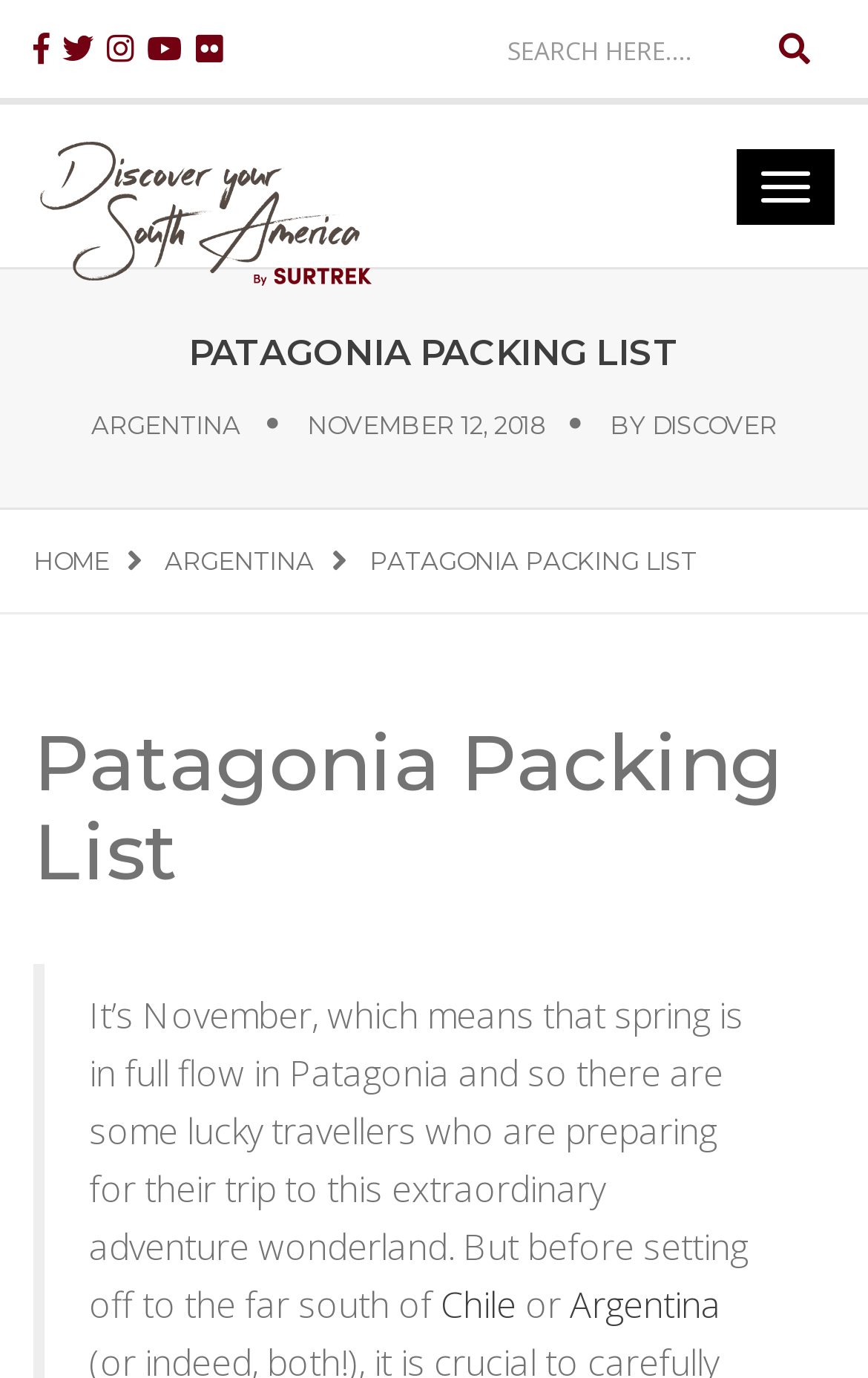Is there a search function on the webpage?
Please provide a comprehensive and detailed answer to the question.

The webpage has a search box with a placeholder text 'Search Here....' and a search button, indicating that there is a search function available on the webpage.